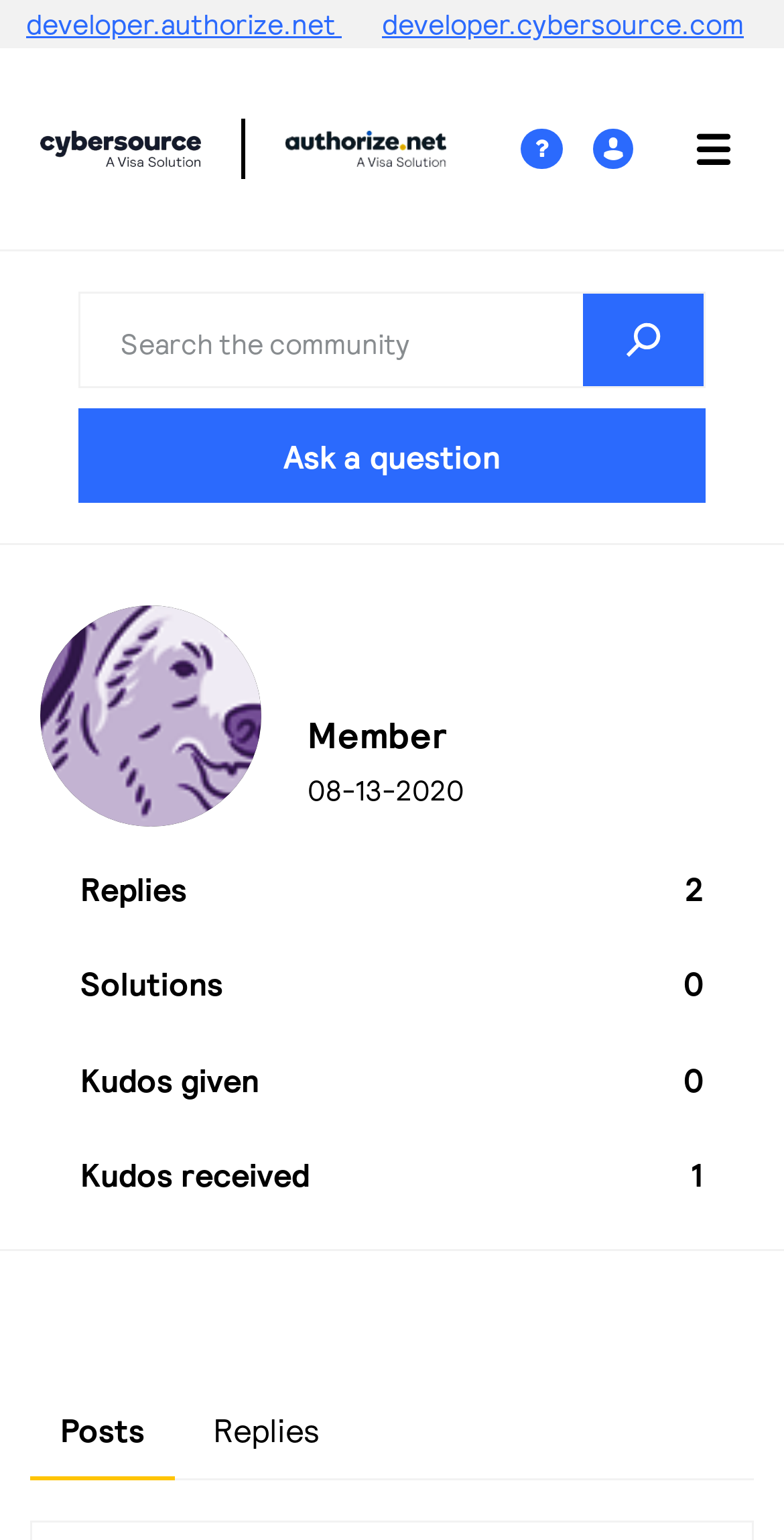What is the text of the first link on the webpage?
Respond with a short answer, either a single word or a phrase, based on the image.

developer.authorize.net